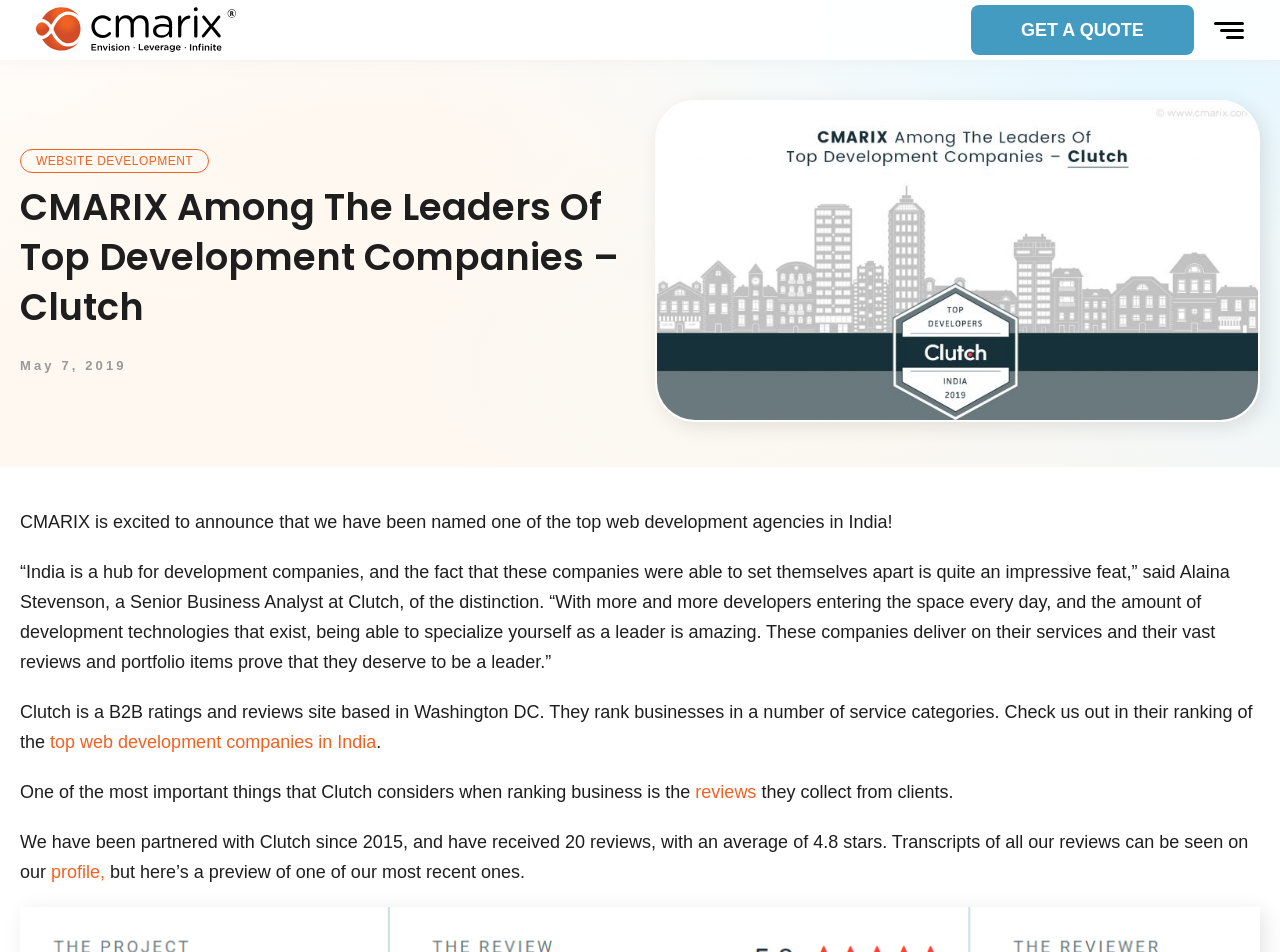Using the format (top-left x, top-left y, bottom-right x, bottom-right y), and given the element description, identify the bounding box coordinates within the screenshot: Website Development

[0.016, 0.157, 0.163, 0.182]